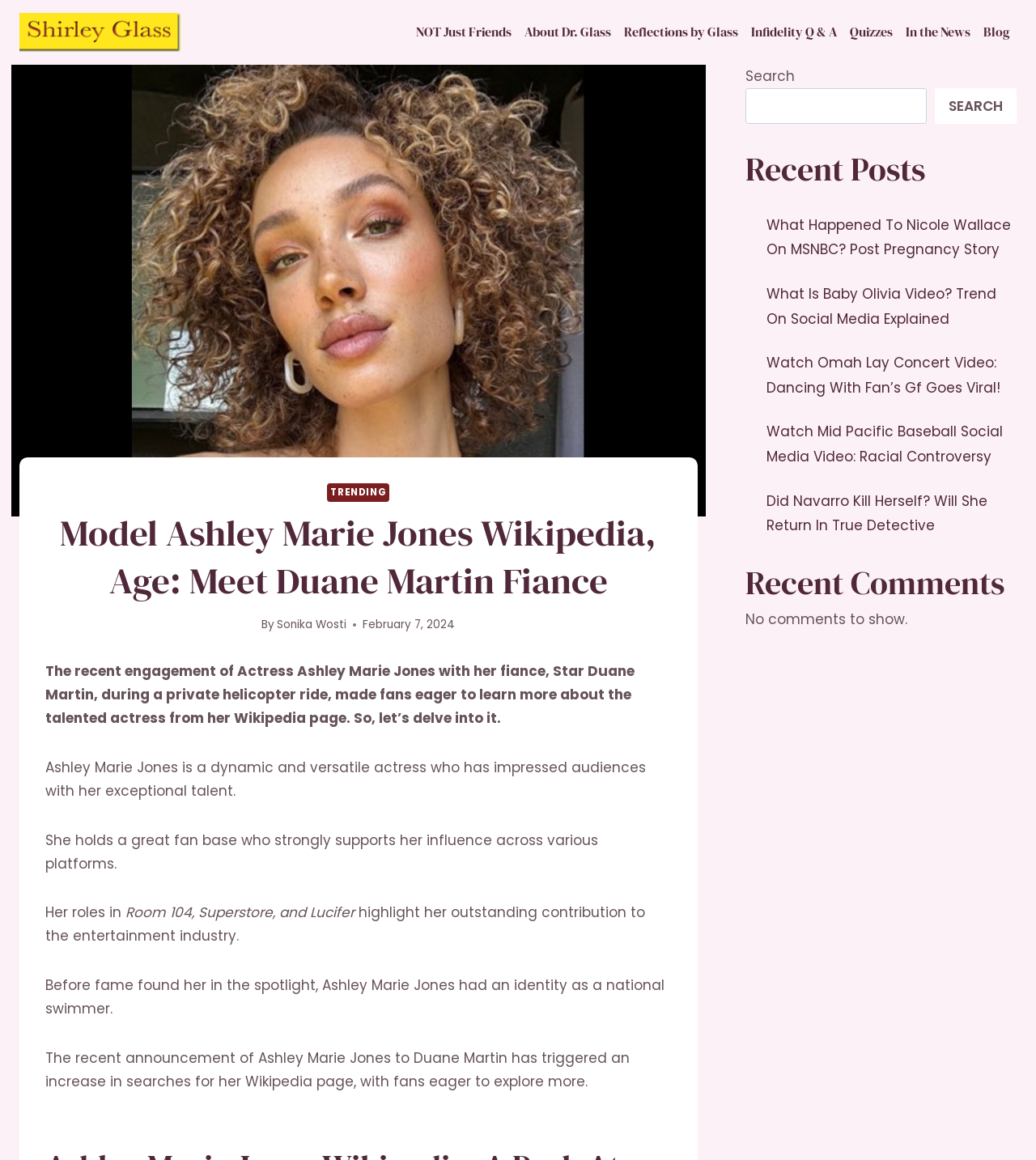Please identify the bounding box coordinates of the element on the webpage that should be clicked to follow this instruction: "Search for Ashley Marie Jones". The bounding box coordinates should be given as four float numbers between 0 and 1, formatted as [left, top, right, bottom].

[0.72, 0.076, 0.895, 0.107]